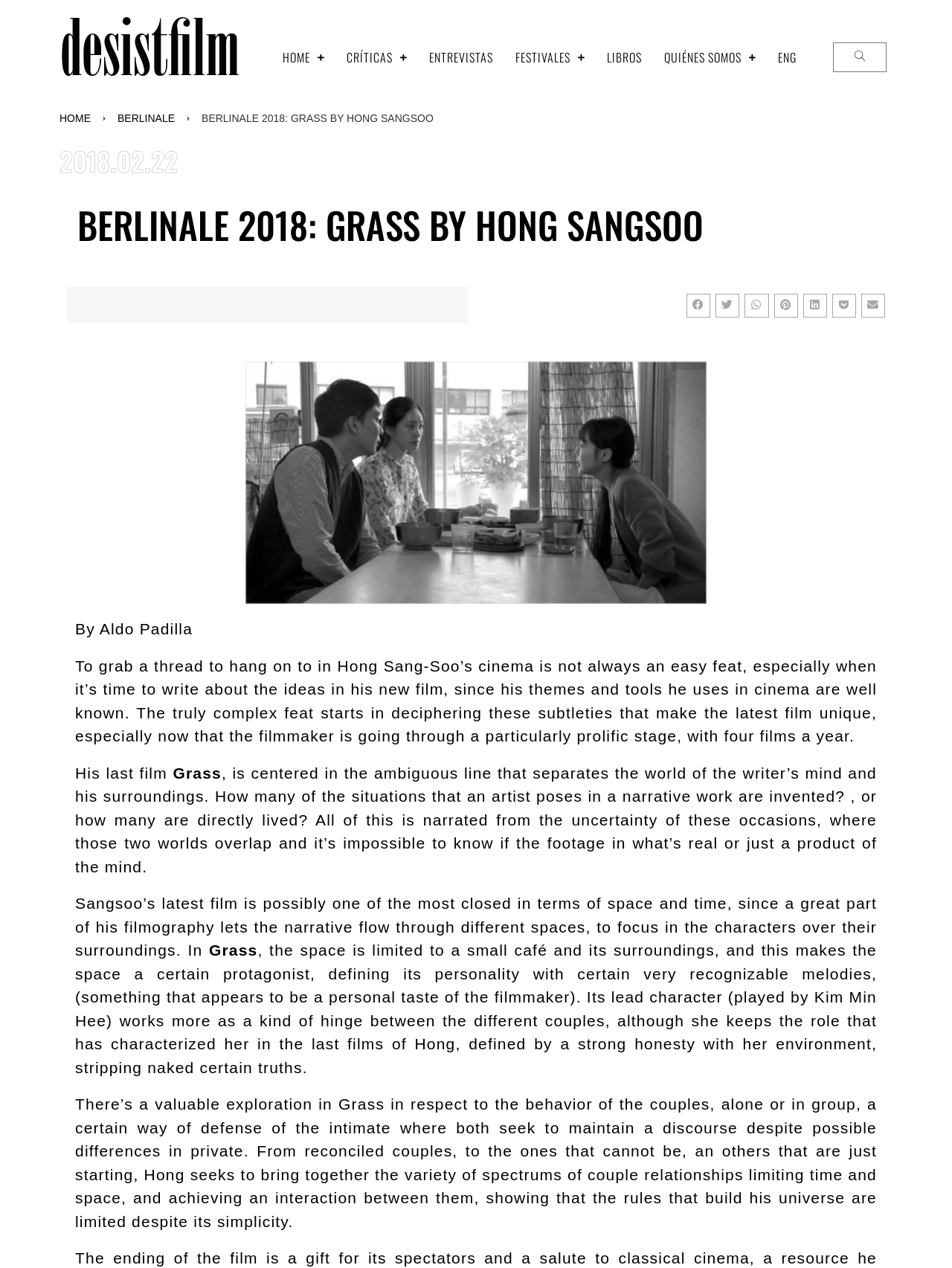Based on the element description #kapiti, identify the bounding box coordinates for the UI element. The coordinates should be in the format (top-left x, top-left y, bottom-right x, bottom-right y) and within the 0 to 1 range.

None